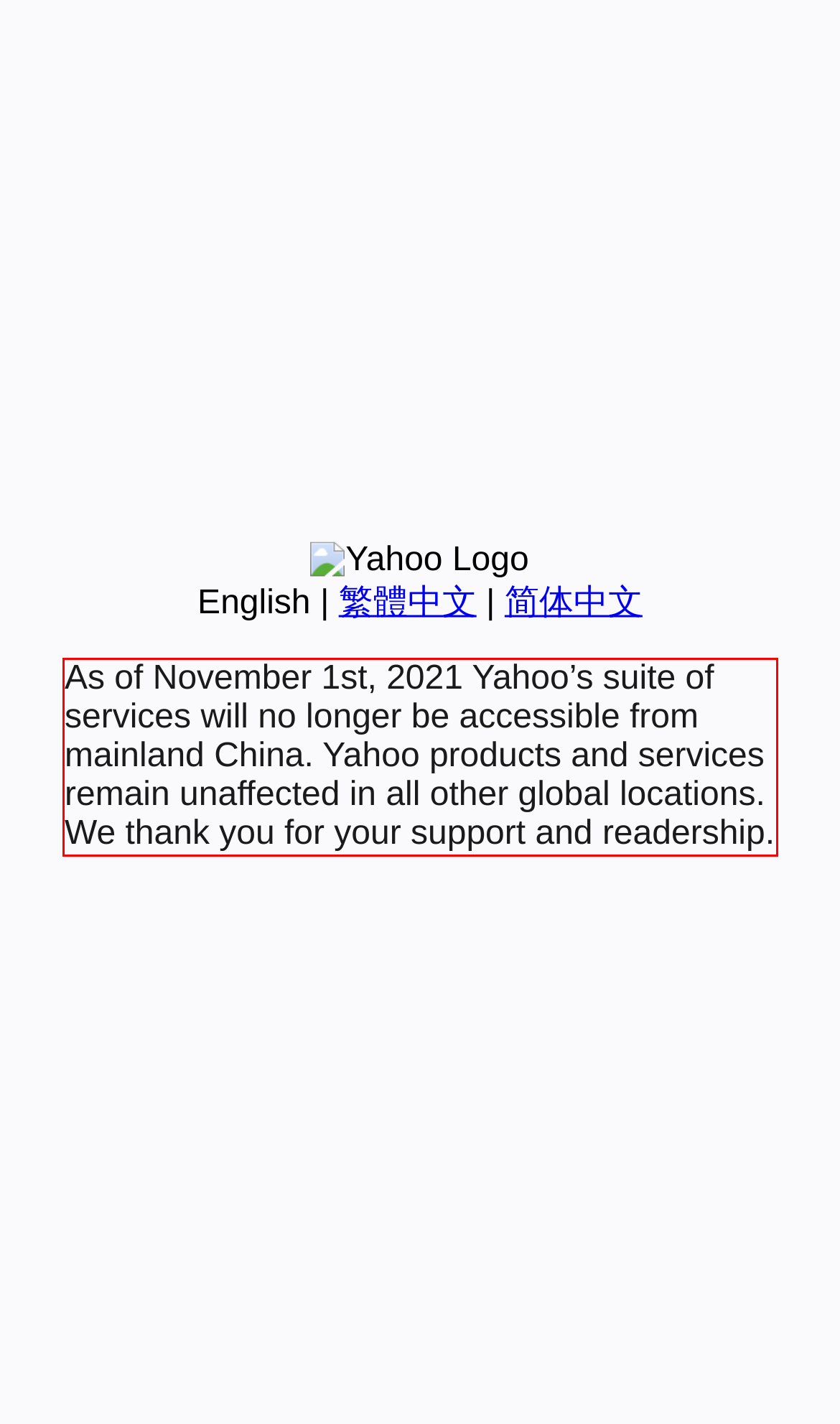You have a screenshot of a webpage where a UI element is enclosed in a red rectangle. Perform OCR to capture the text inside this red rectangle.

As of November 1st, 2021 Yahoo’s suite of services will no longer be accessible from mainland China. Yahoo products and services remain unaffected in all other global locations. We thank you for your support and readership.